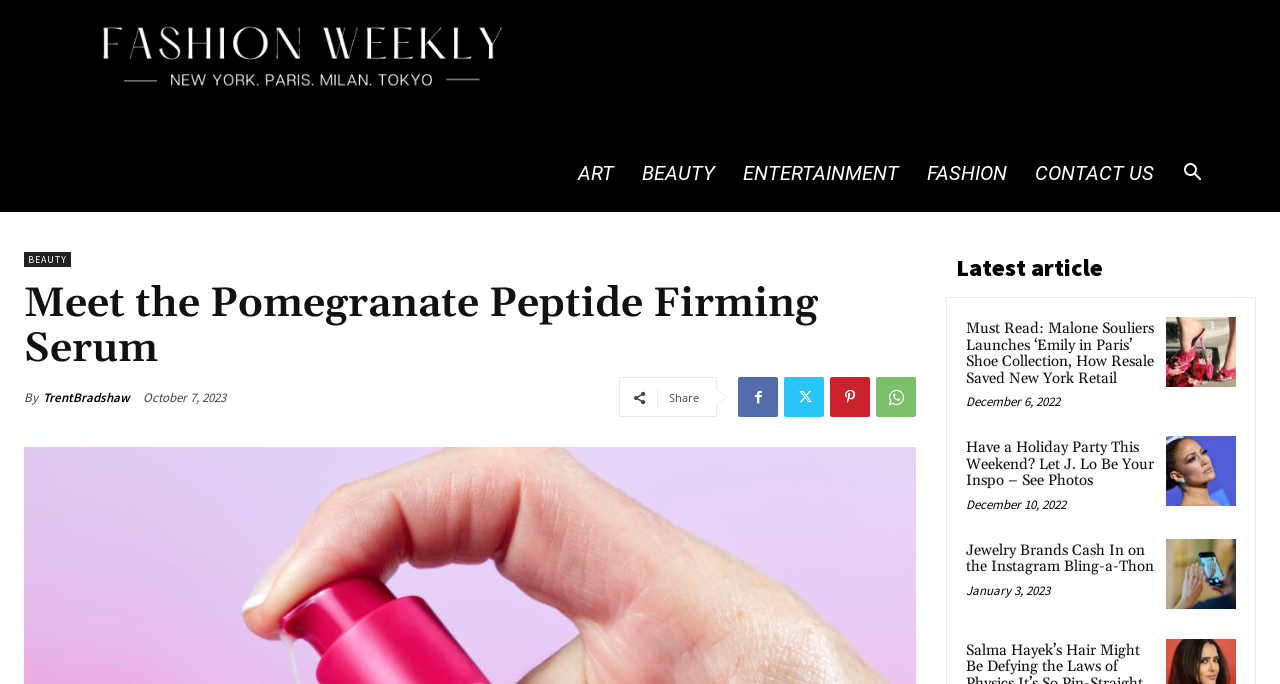From the screenshot, find the bounding box of the UI element matching this description: "TrentBradshaw". Supply the bounding box coordinates in the form [left, top, right, bottom], each a float between 0 and 1.

[0.034, 0.567, 0.102, 0.596]